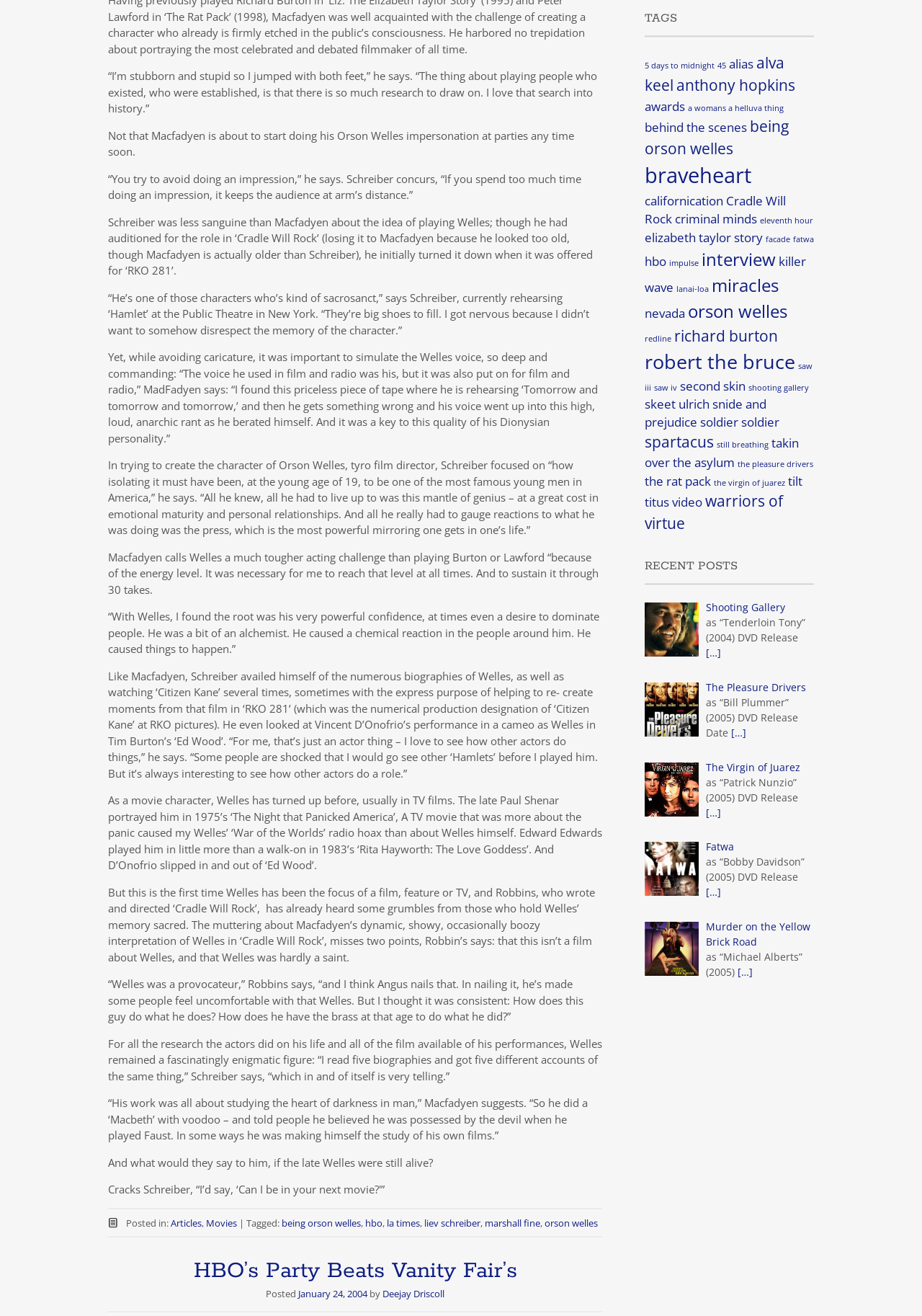Using the format (top-left x, top-left y, bottom-right x, bottom-right y), provide the bounding box coordinates for the described UI element. All values should be floating point numbers between 0 and 1: takin over the asylum

[0.699, 0.33, 0.866, 0.358]